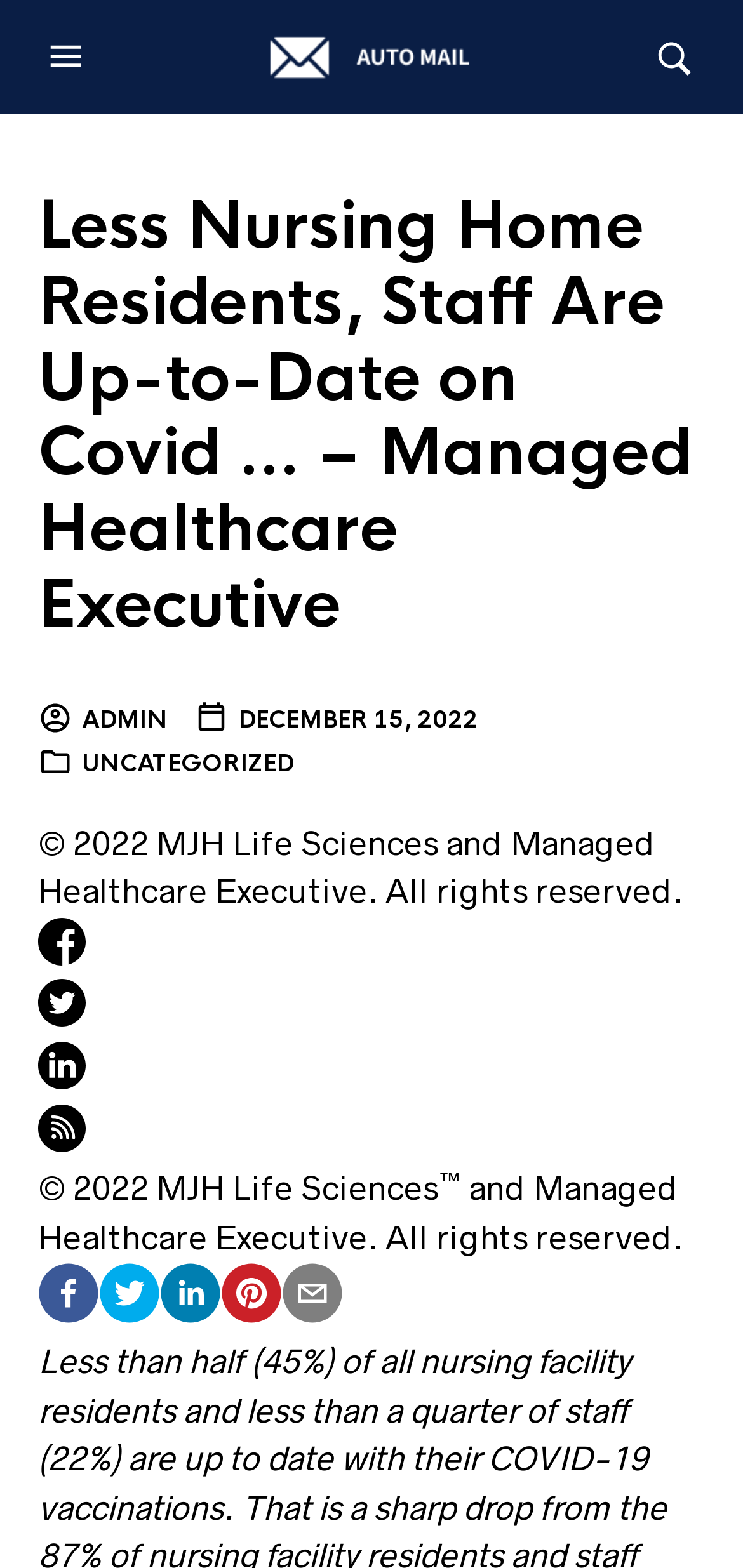Extract the bounding box coordinates of the UI element described: "admin". Provide the coordinates in the format [left, top, right, bottom] with values ranging from 0 to 1.

[0.051, 0.449, 0.226, 0.469]